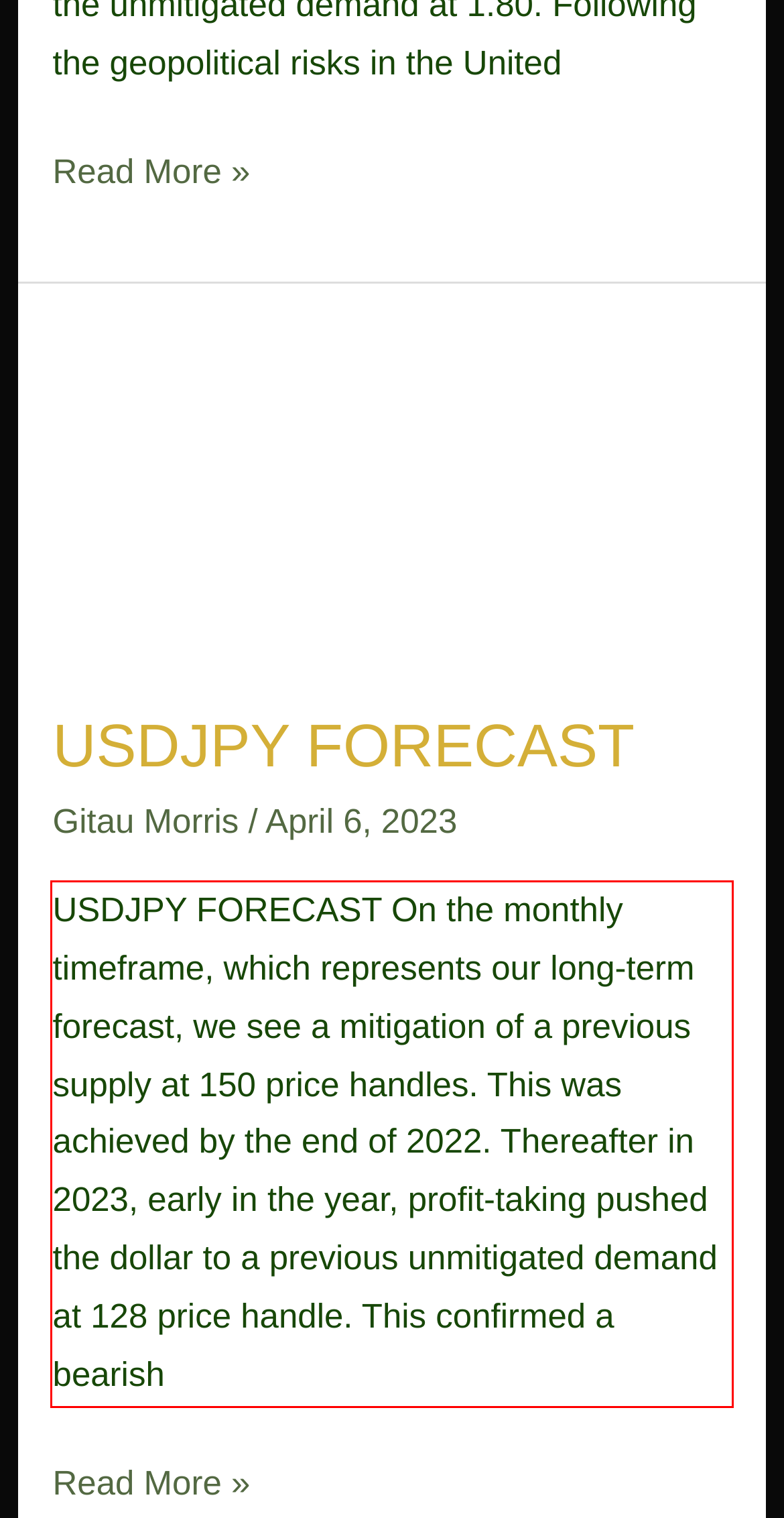Please identify the text within the red rectangular bounding box in the provided webpage screenshot.

USDJPY FORECAST On the monthly timeframe, which represents our long-term forecast, we see a mitigation of a previous supply at 150 price handles. This was achieved by the end of 2022. Thereafter in 2023, early in the year, profit-taking pushed the dollar to a previous unmitigated demand at 128 price handle. This confirmed a bearish